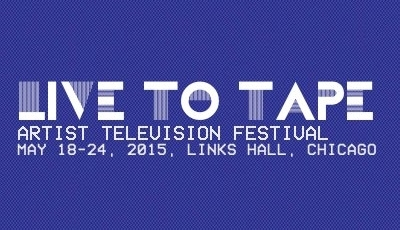What is the theme of the festival?
Using the visual information from the image, give a one-word or short-phrase answer.

Innovative and artistic